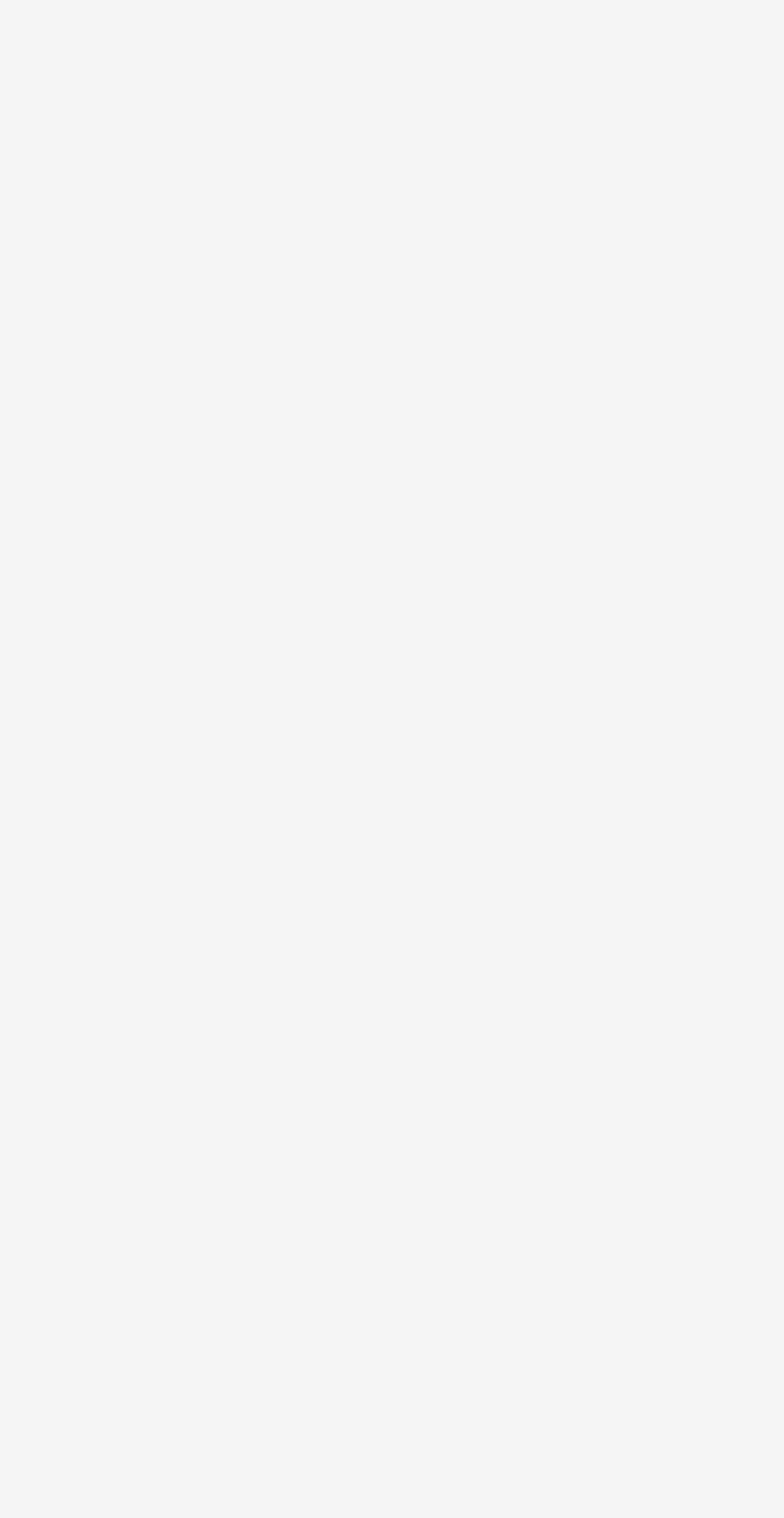What is the organization subsidizing the encyclopedia?
Please provide a comprehensive answer to the question based on the webpage screenshot.

The organization subsidizing the encyclopedia can be found at the bottom of the webpage, where it says '© 2024 Encyclopedia is subsidized by MDPI'.